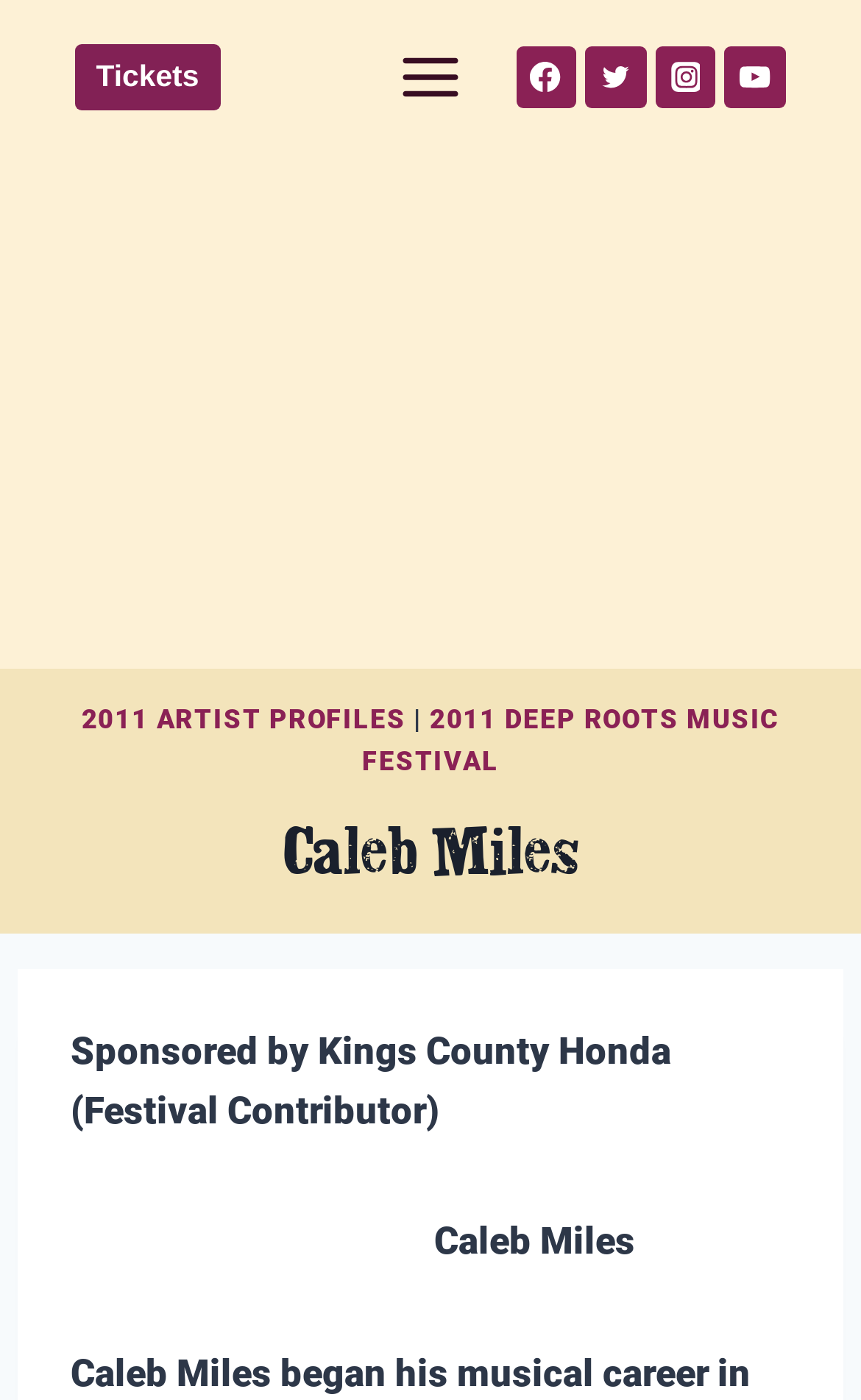Identify the bounding box coordinates necessary to click and complete the given instruction: "Visit Facebook page".

[0.599, 0.033, 0.669, 0.077]